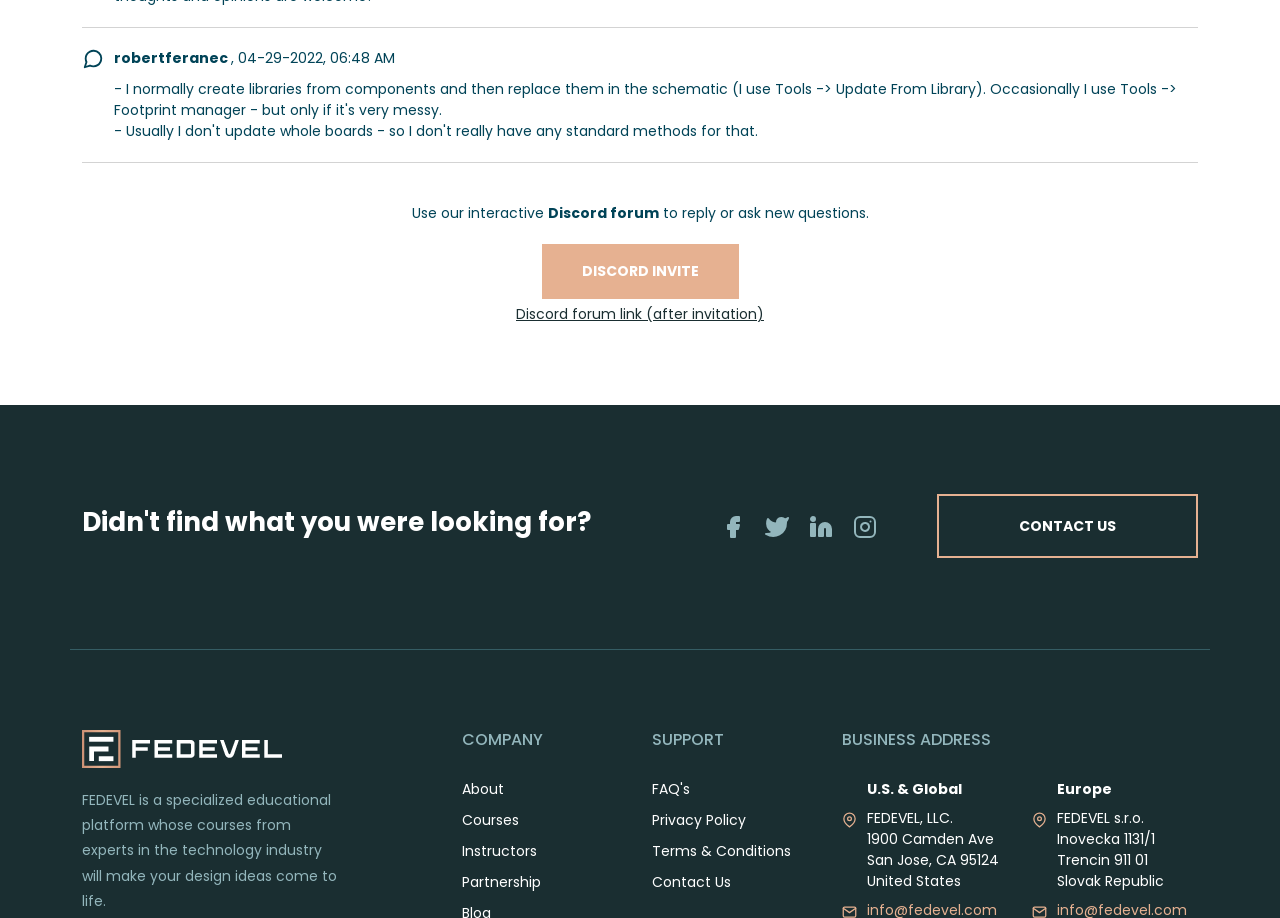Please determine the bounding box coordinates of the section I need to click to accomplish this instruction: "View the FAQ section".

[0.509, 0.849, 0.539, 0.872]